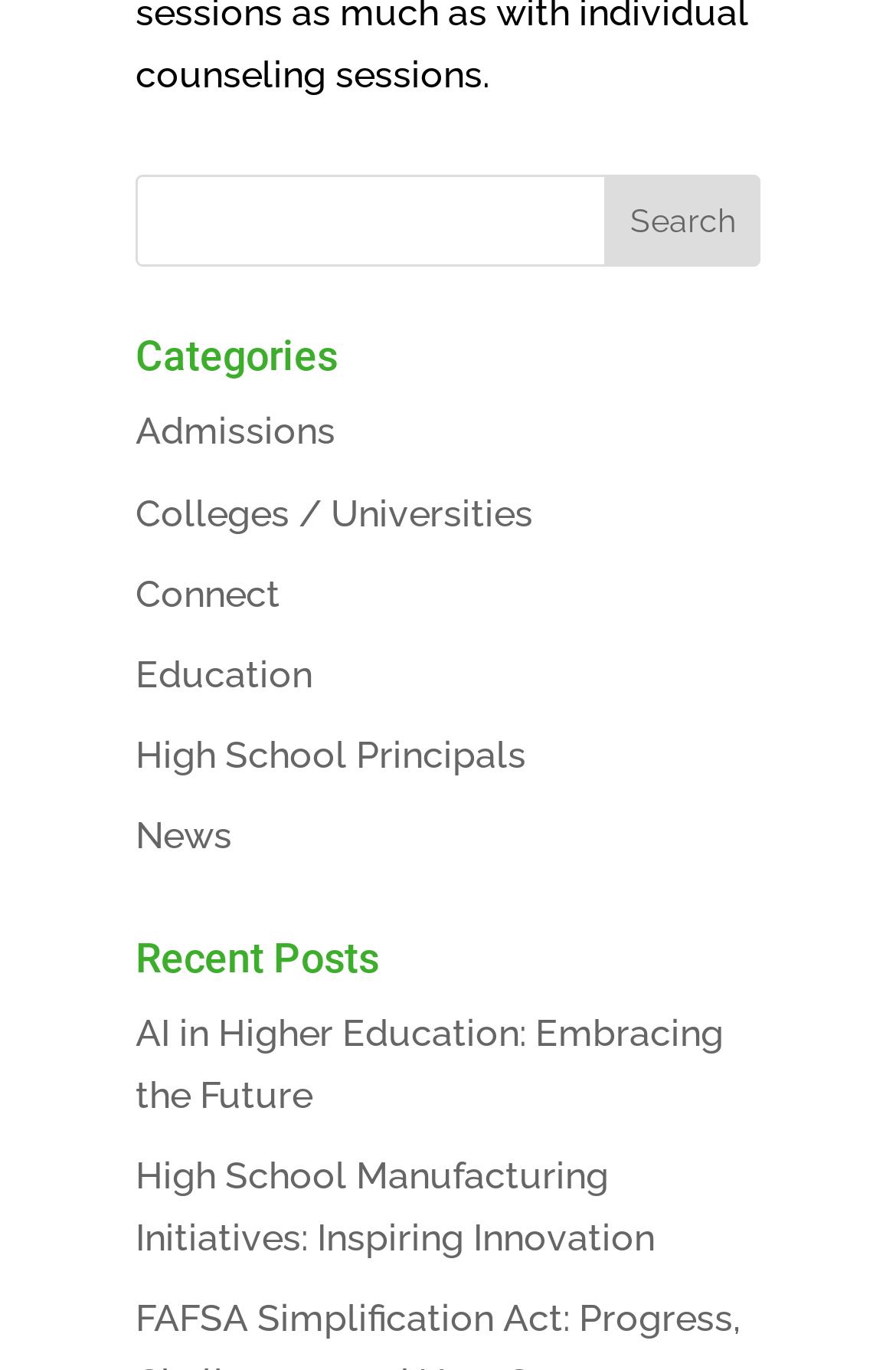Bounding box coordinates must be specified in the format (top-left x, top-left y, bottom-right x, bottom-right y). All values should be floating point numbers between 0 and 1. What are the bounding box coordinates of the UI element described as: Admissions

[0.151, 0.299, 0.374, 0.331]